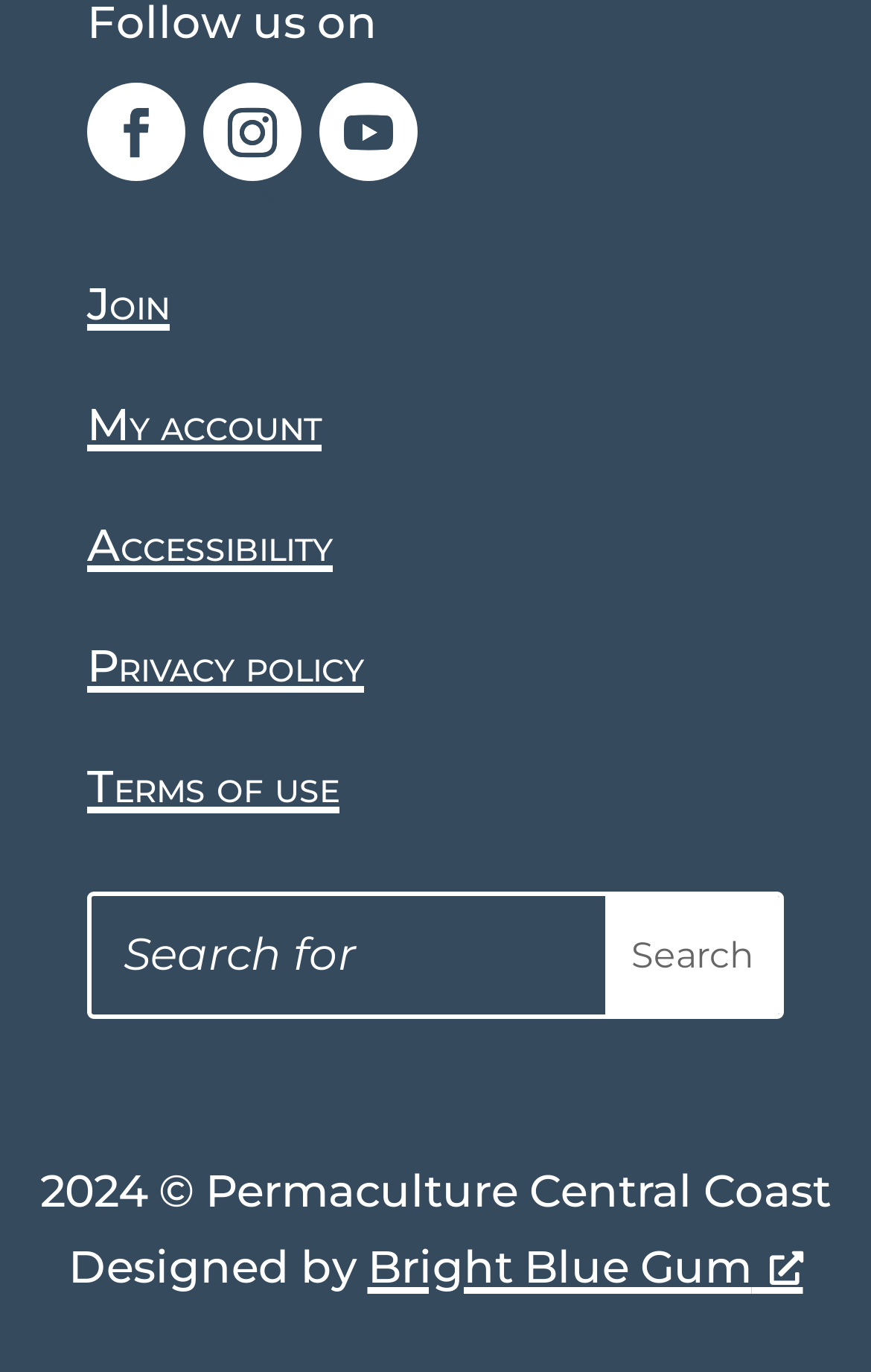Find the bounding box coordinates of the element I should click to carry out the following instruction: "Visit Bright Blue Gum website".

[0.422, 0.903, 0.922, 0.942]